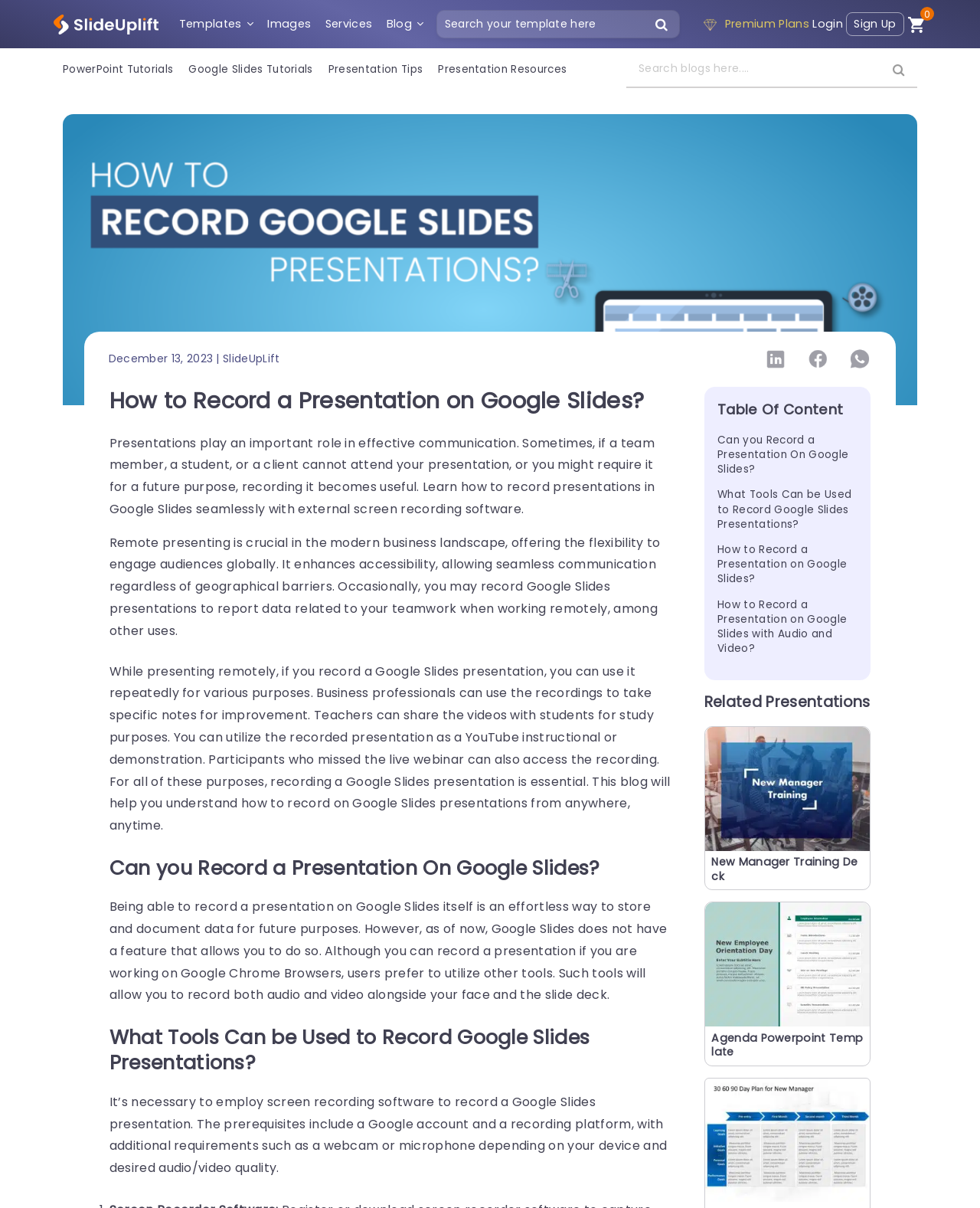Please examine the image and answer the question with a detailed explanation:
What is required to record a Google Slides presentation?

According to the webpage, a Google account and a recording platform are necessary to record a Google Slides presentation, with additional requirements such as a webcam or microphone depending on the device and desired audio/video quality.